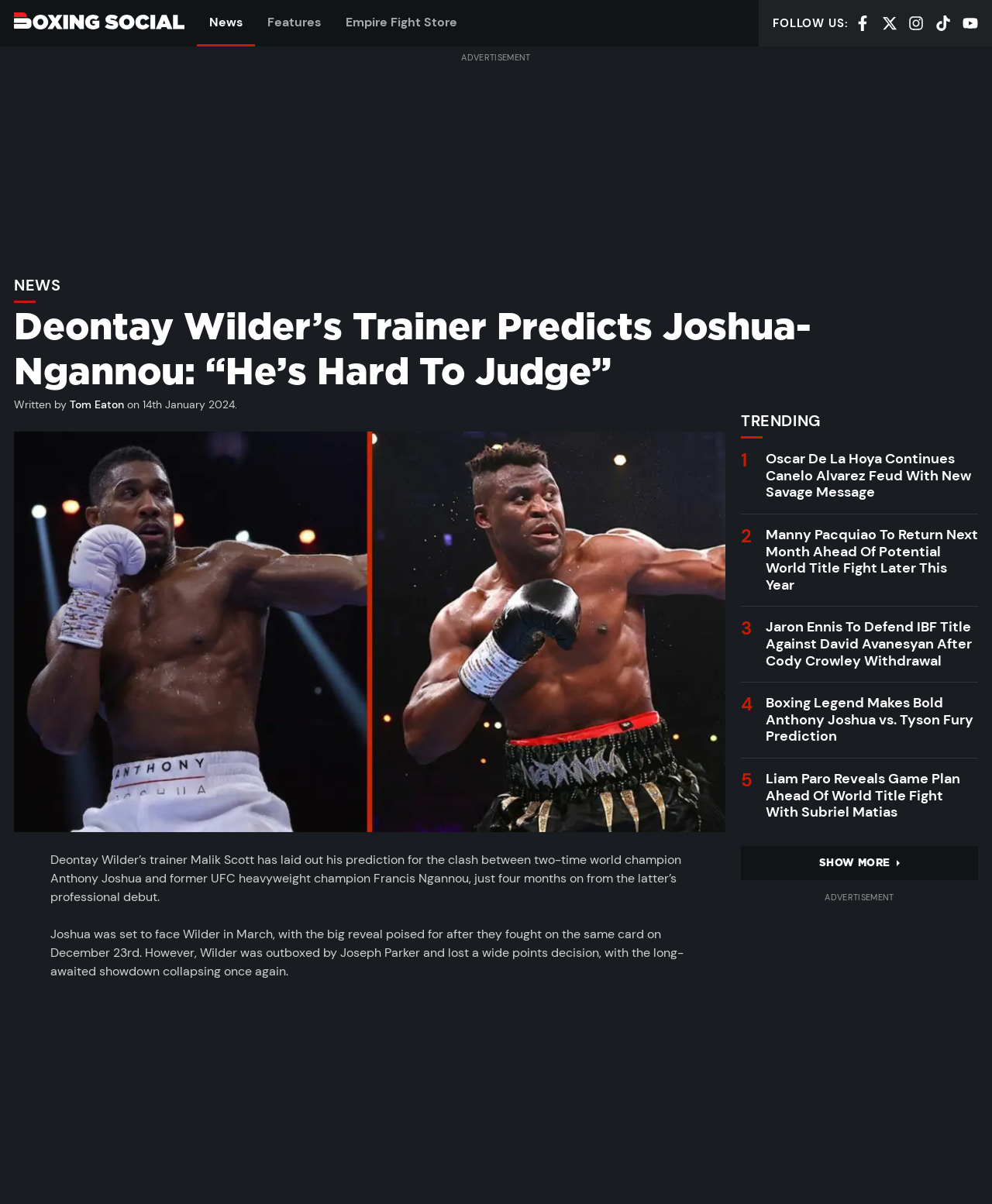Answer the question in a single word or phrase:
What is the name of the website?

Boxing Social